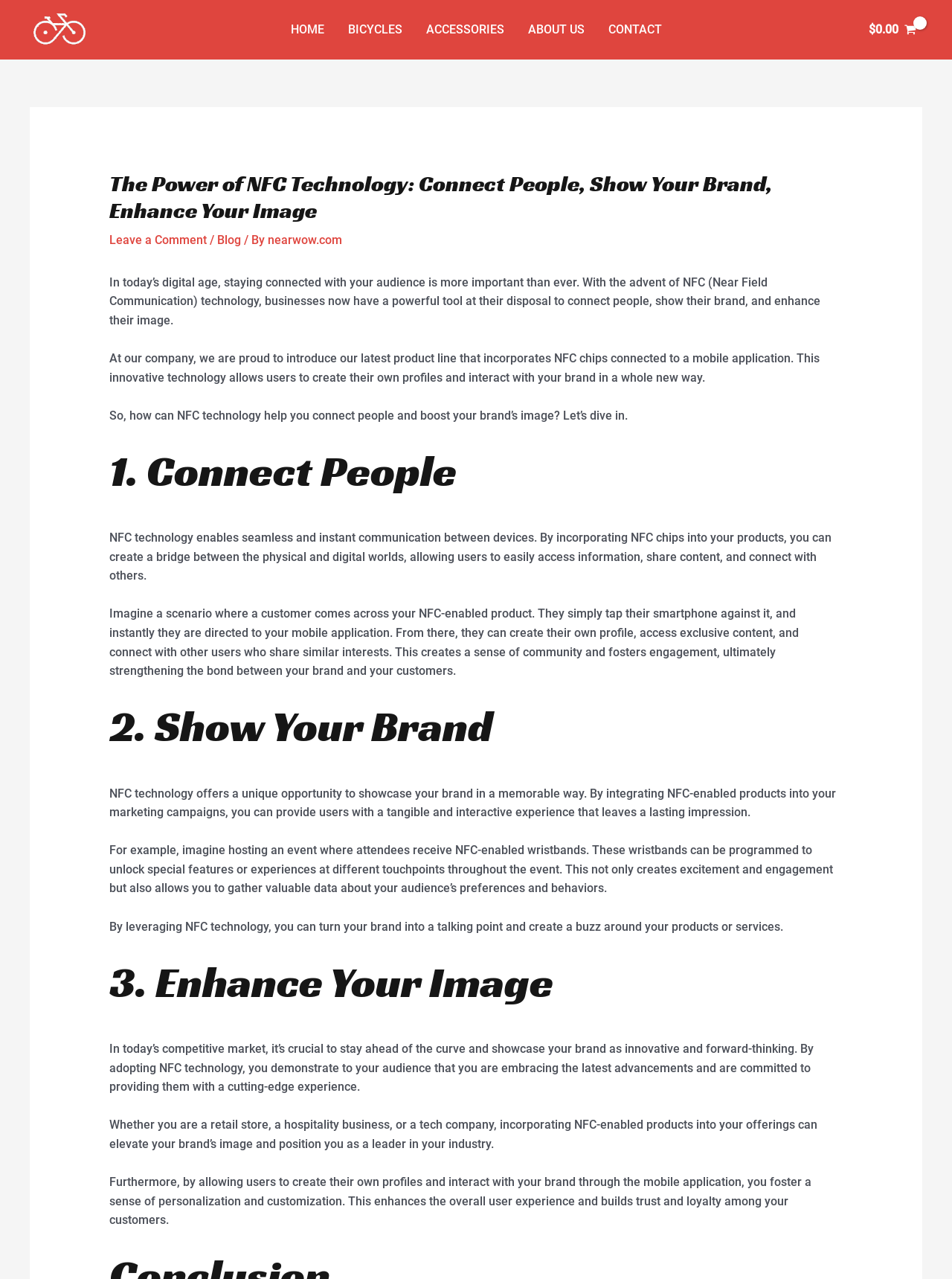Given the element description Accessories, identify the bounding box coordinates for the UI element on the webpage screenshot. The format should be (top-left x, top-left y, bottom-right x, bottom-right y), with values between 0 and 1.

[0.435, 0.003, 0.542, 0.044]